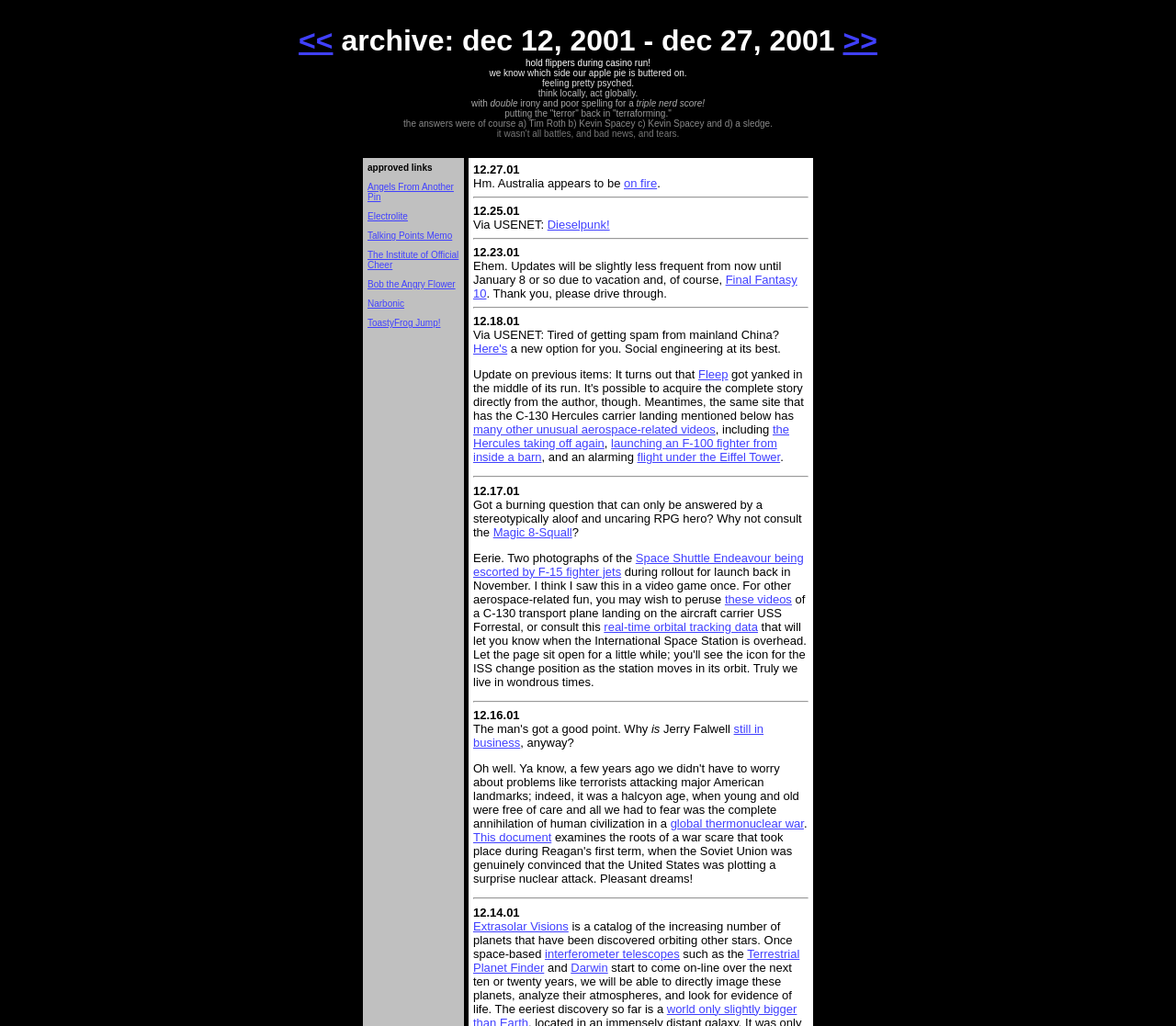Look at the image and write a detailed answer to the question: 
What is the date range of the archive?

I determined the answer by looking at the StaticText element with the text 'archive: dec 12, 2001 - dec 27, 2001' which is located near the top of the webpage, indicating the date range of the archive.